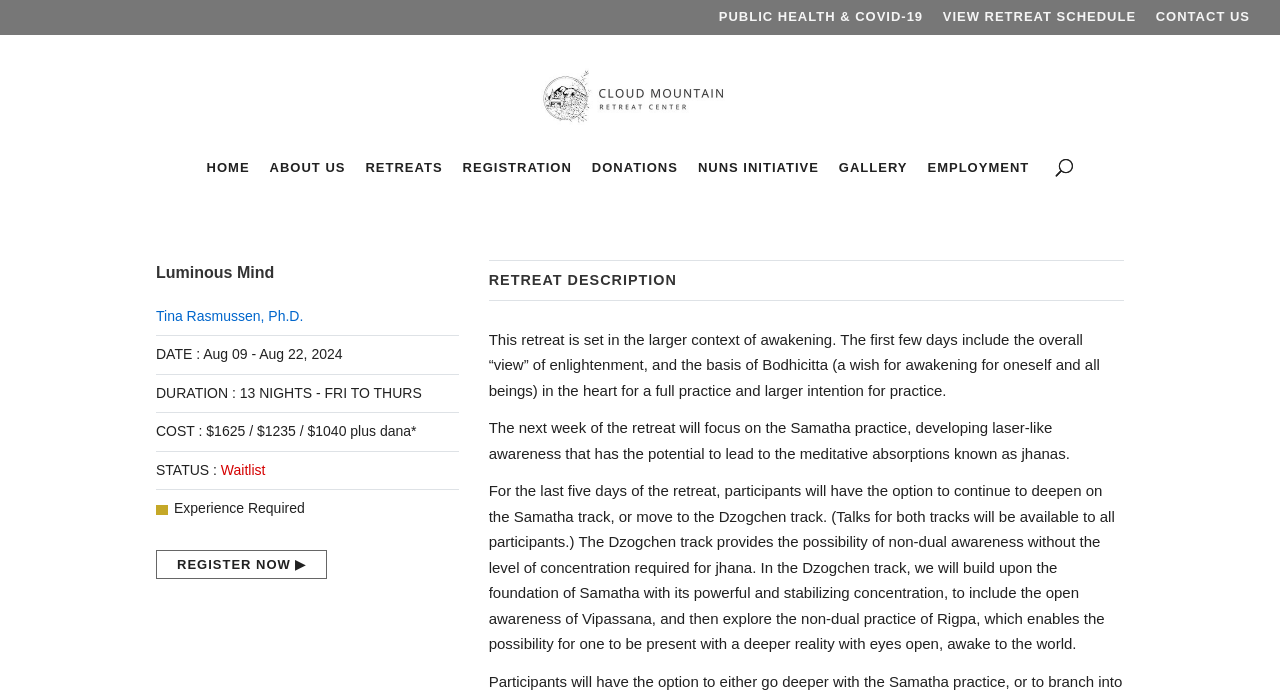What is the name of the retreat center?
Refer to the image and provide a one-word or short phrase answer.

Cloud Mountain Retreat Center